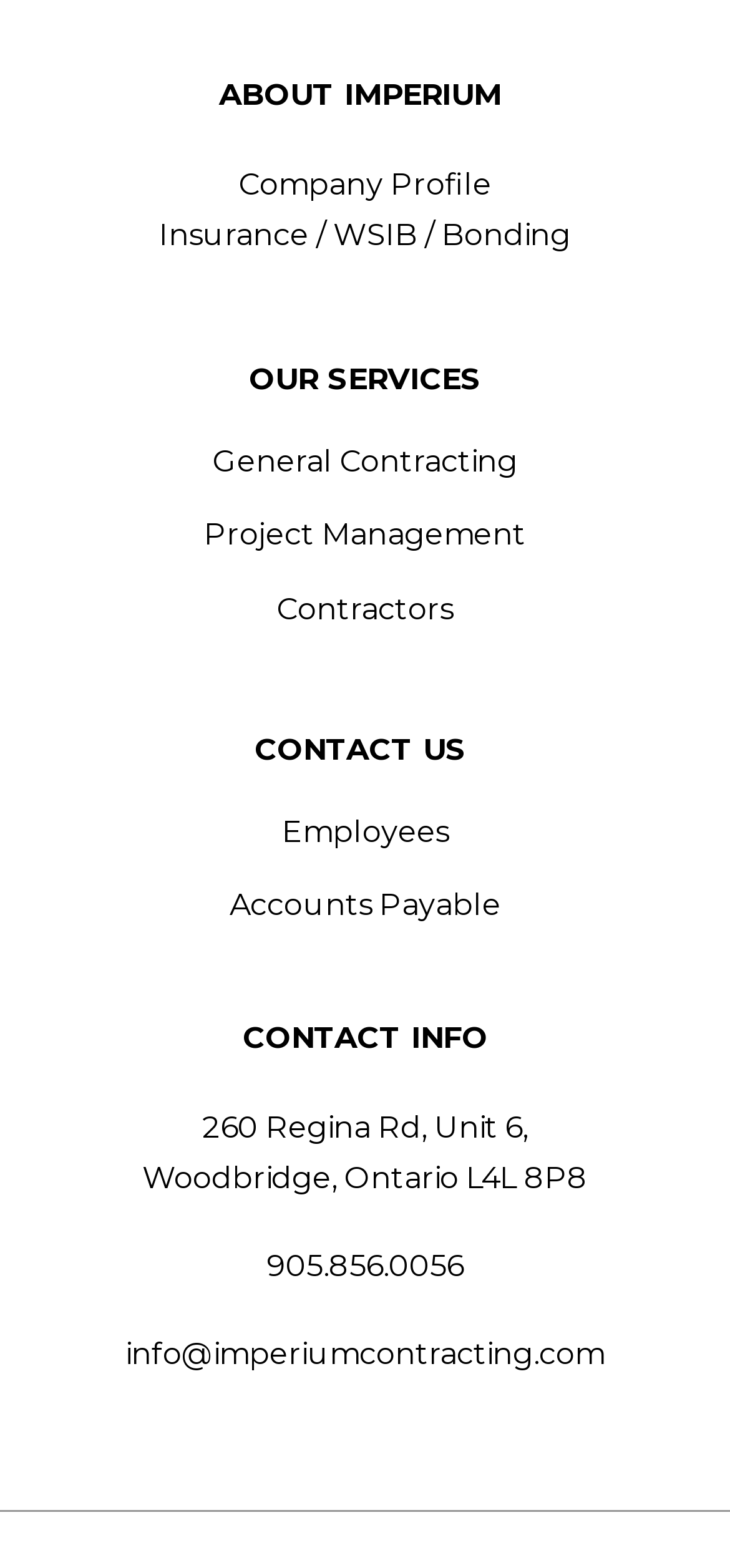Given the element description "Contractors", identify the bounding box of the corresponding UI element.

[0.379, 0.365, 0.621, 0.411]